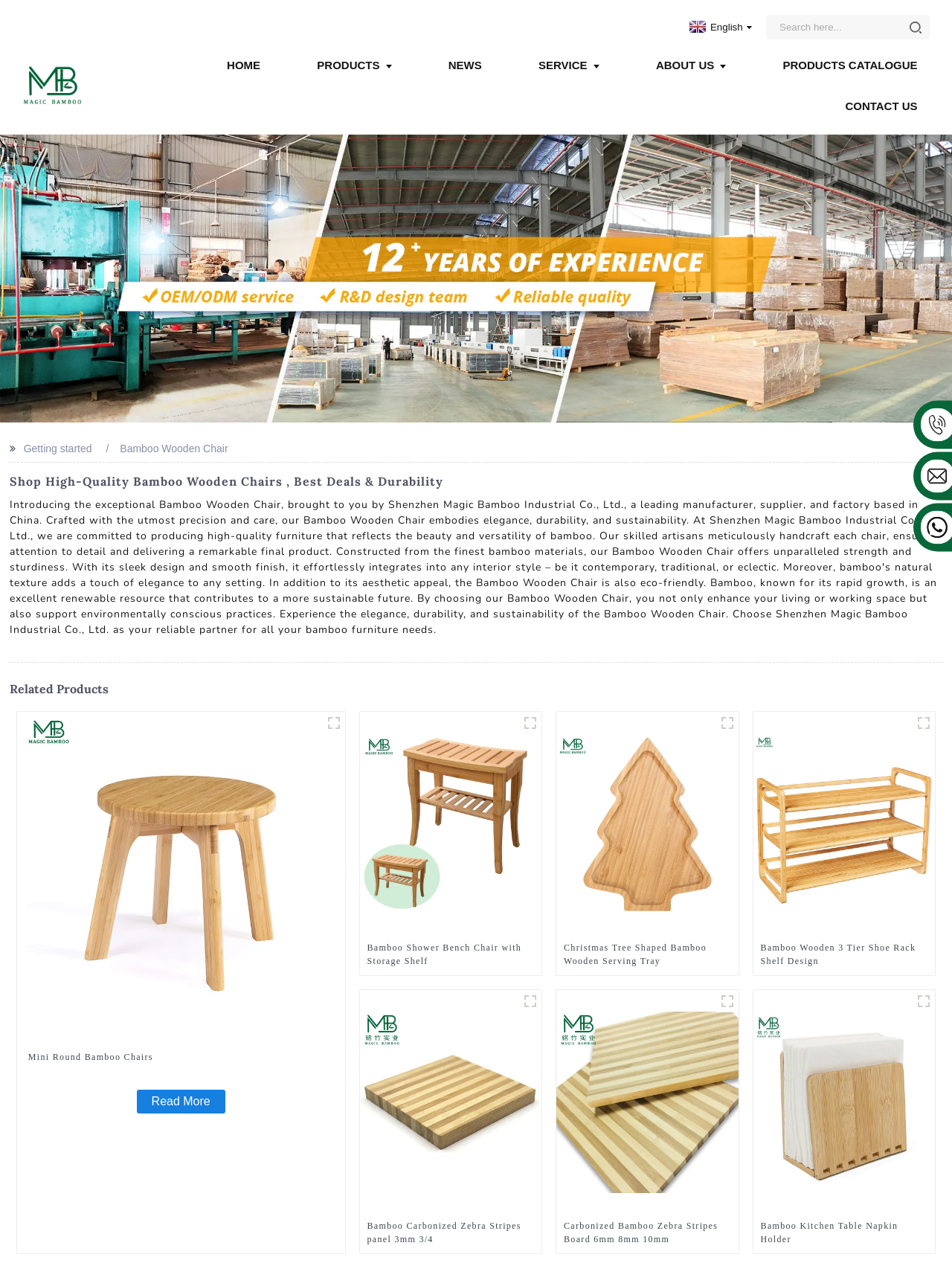What is the main product category of this website?
Using the information from the image, give a concise answer in one word or a short phrase.

Bamboo Wooden Chairs